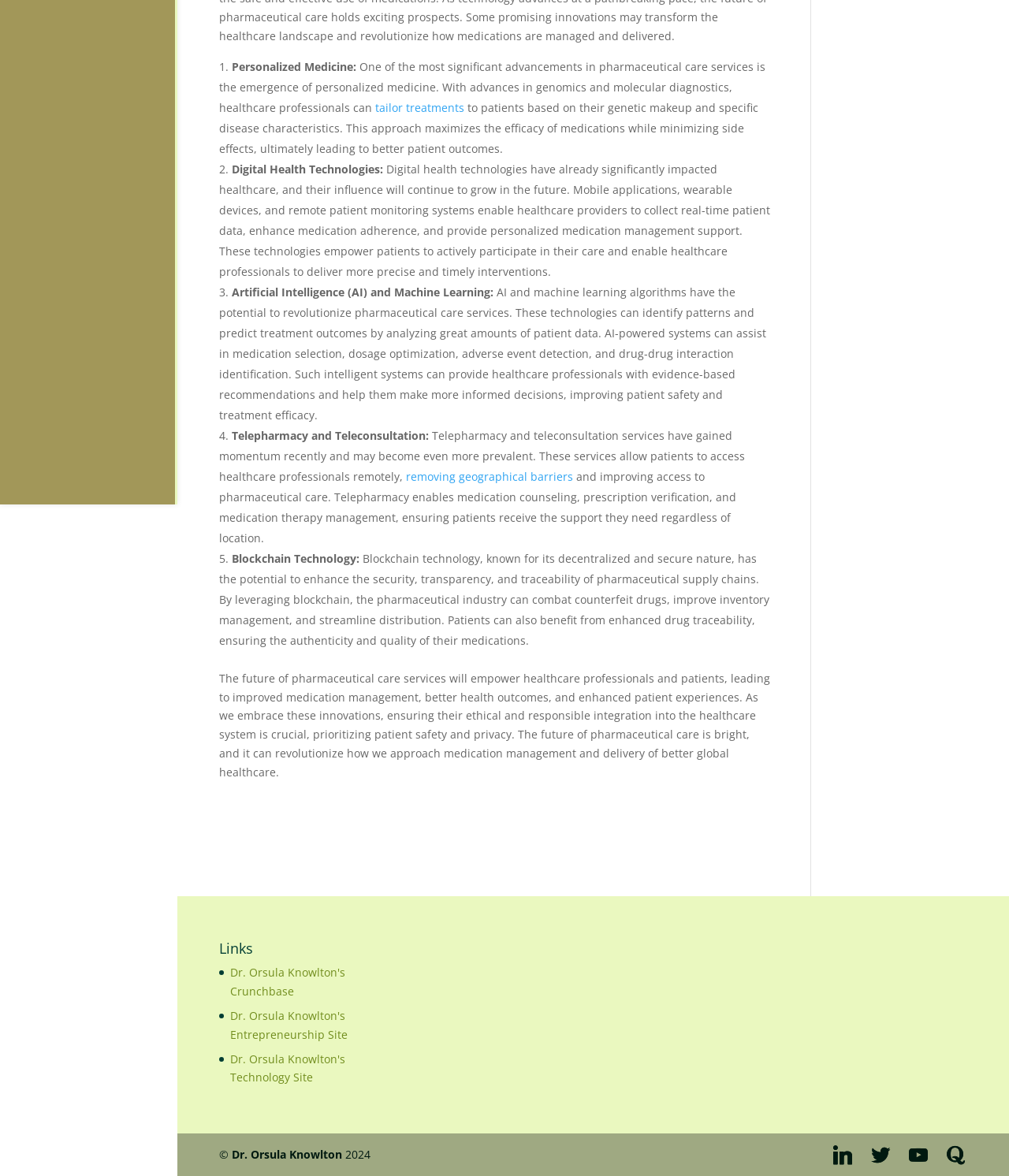Using the webpage screenshot, locate the HTML element that fits the following description and provide its bounding box: "Dr. Orsula Knowlton's Entrepreneurship Site".

[0.228, 0.857, 0.344, 0.886]